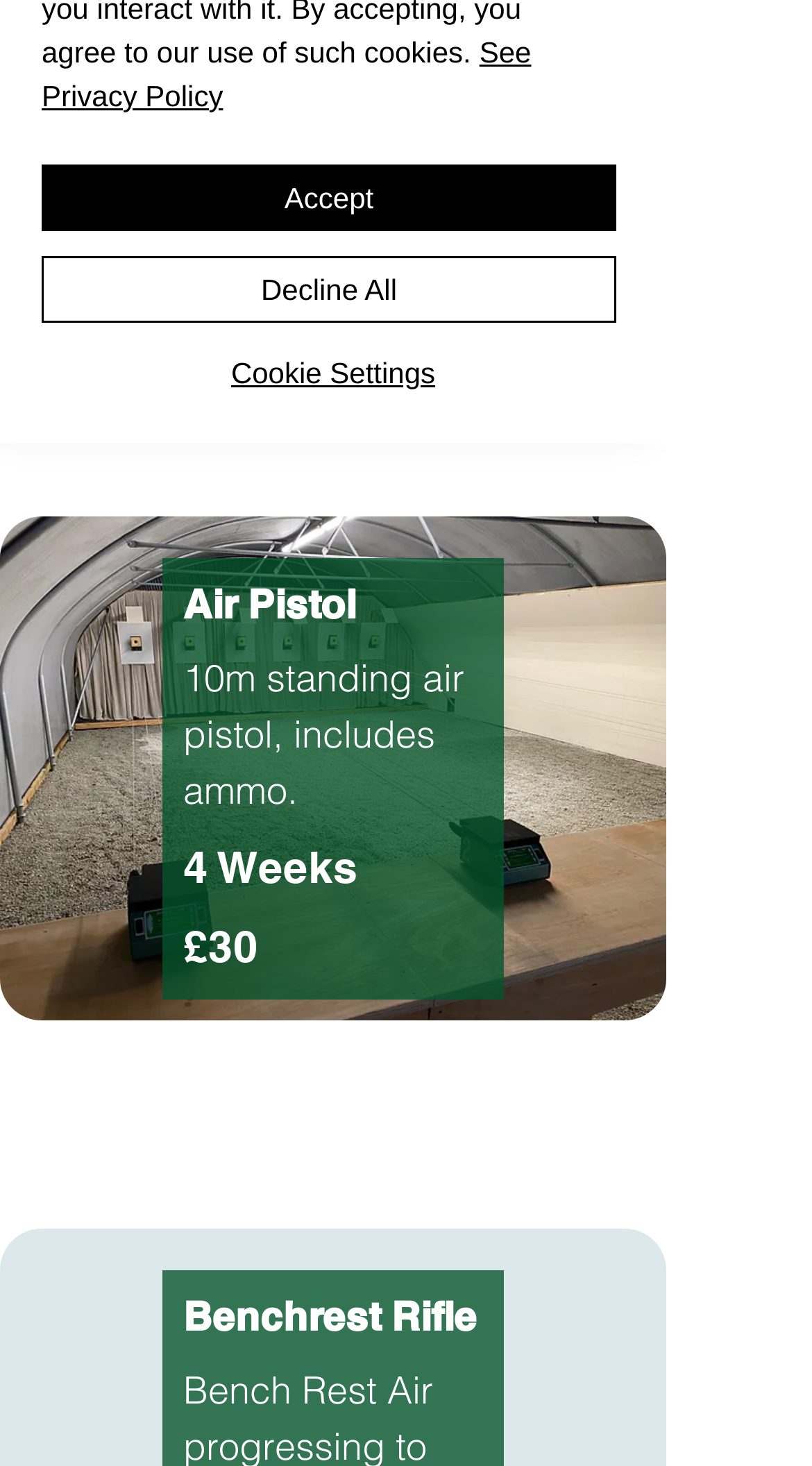Find the bounding box of the element with the following description: "contact us". The coordinates must be four float numbers between 0 and 1, formatted as [left, top, right, bottom].

[0.333, 0.075, 0.753, 0.134]